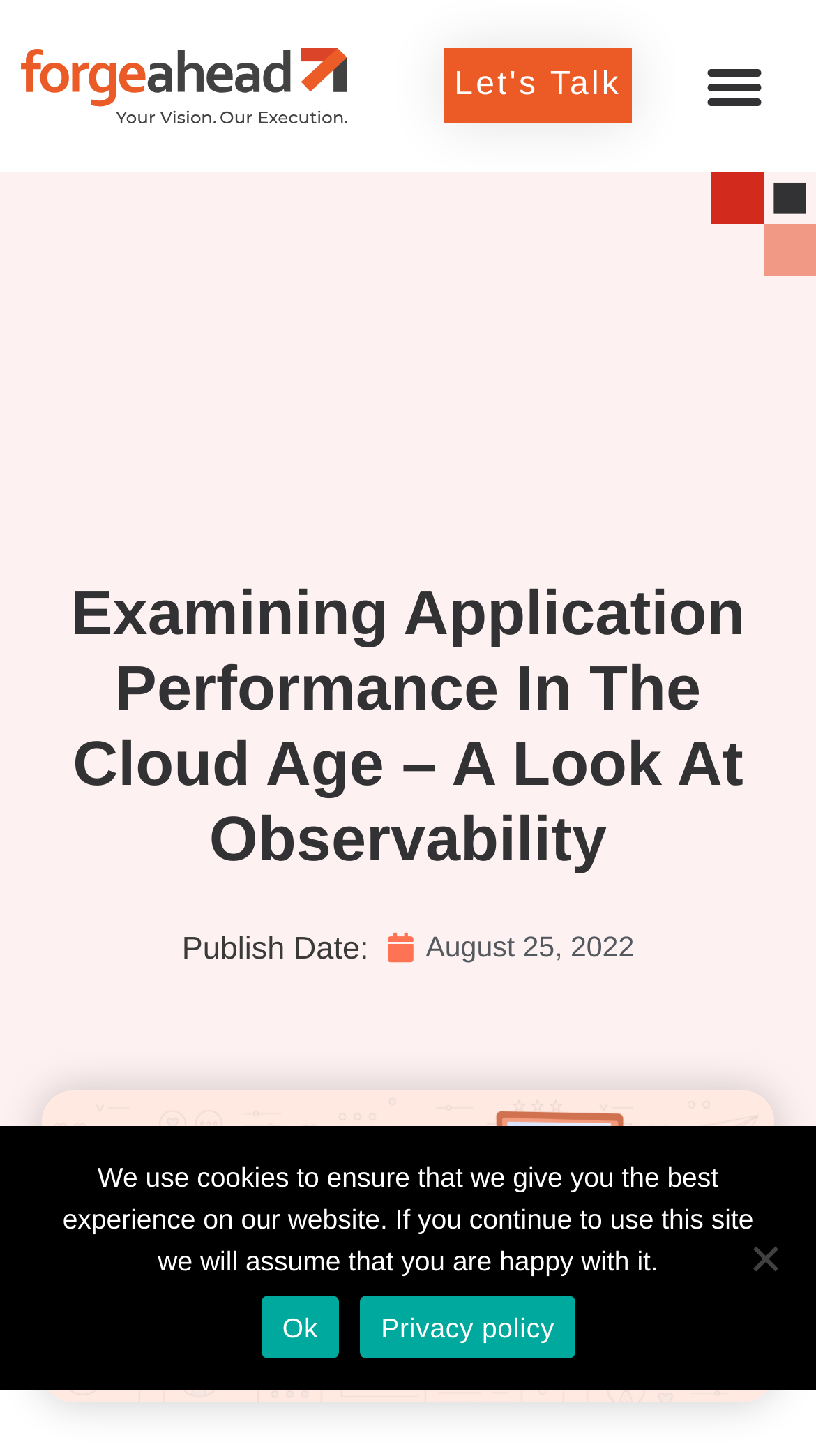What is the topic of the article?
Based on the content of the image, thoroughly explain and answer the question.

The topic of the article can be found in the main content section of the webpage, where there is a heading that says 'Examining Application Performance In The Cloud Age – A Look At Observability'.